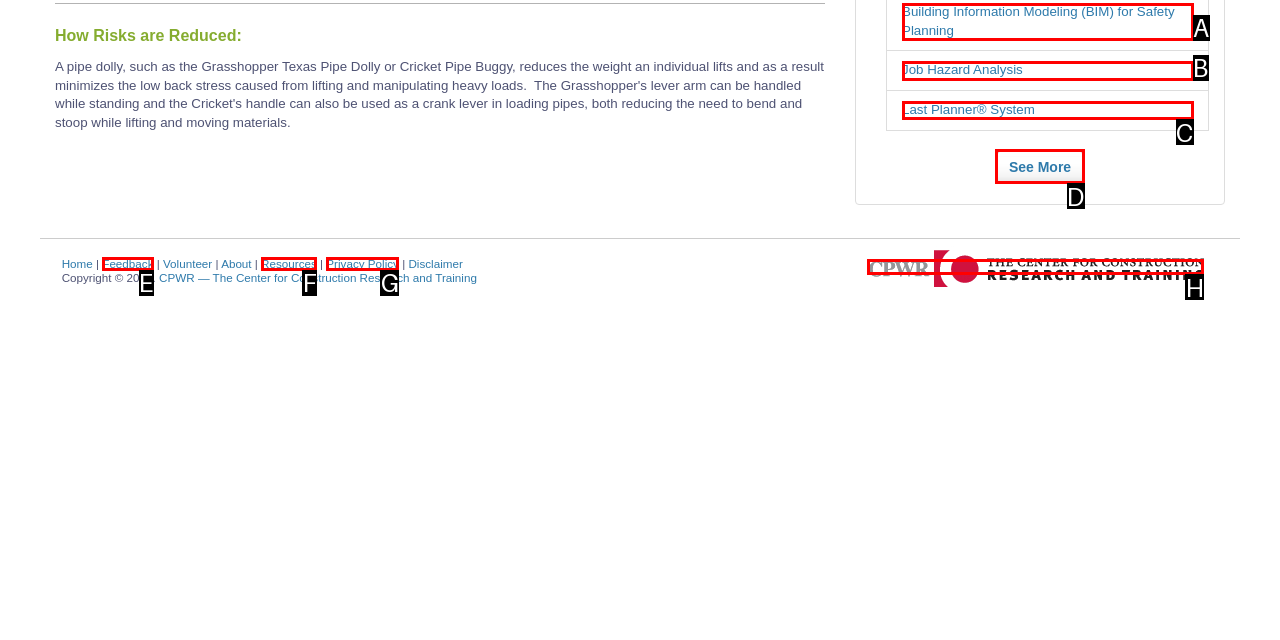Which HTML element matches the description: Track My Order?
Reply with the letter of the correct choice.

None